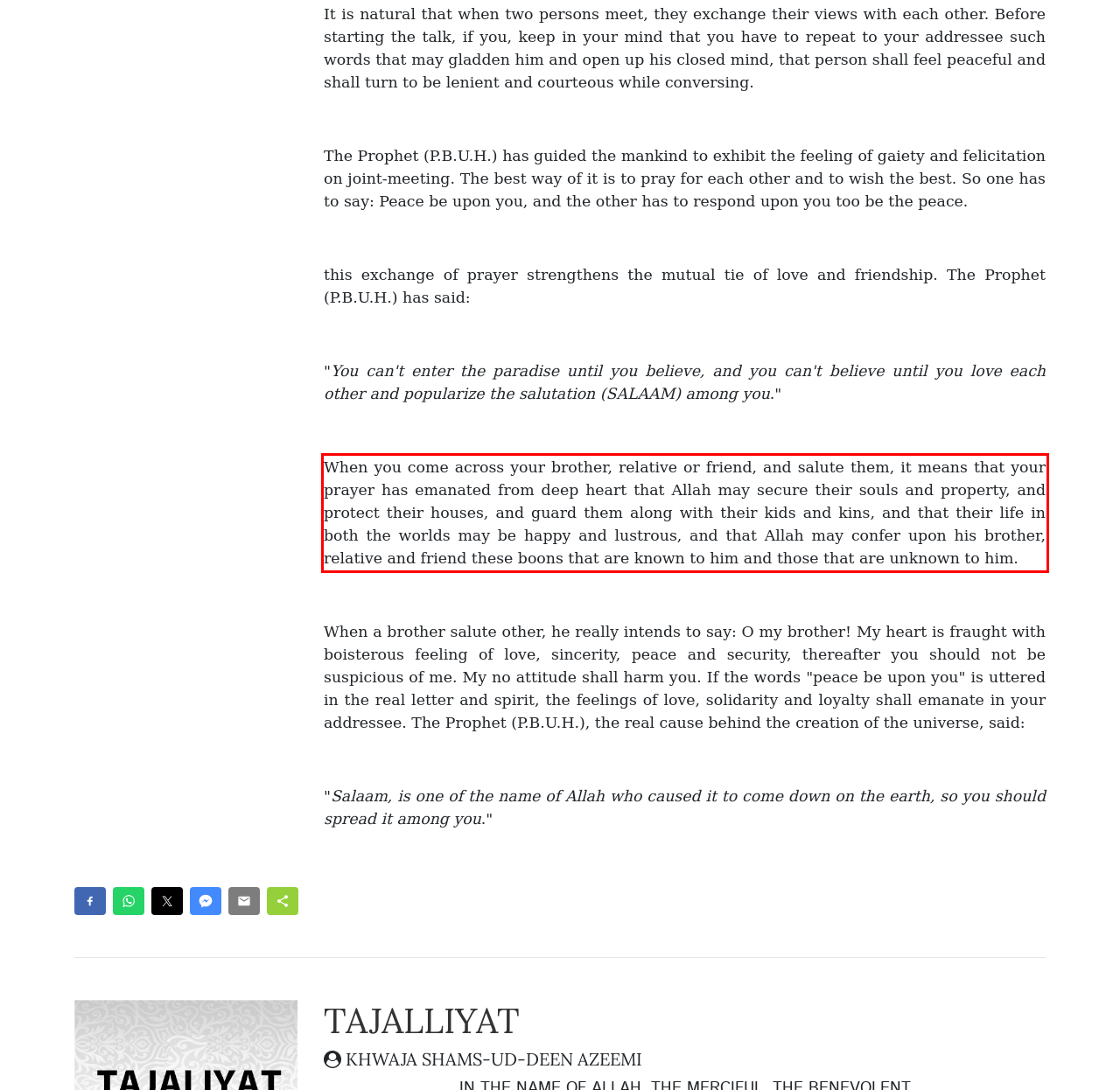Please perform OCR on the text content within the red bounding box that is highlighted in the provided webpage screenshot.

When you come across your brother, relative or friend, and salute them, it means that your prayer has emanated from deep heart that Allah may secure their souls and property, and protect their houses, and guard them along with their kids and kins, and that their life in both the worlds may be happy and lustrous, and that Allah may confer upon his brother, relative and friend these boons that are known to him and those that are unknown to him.